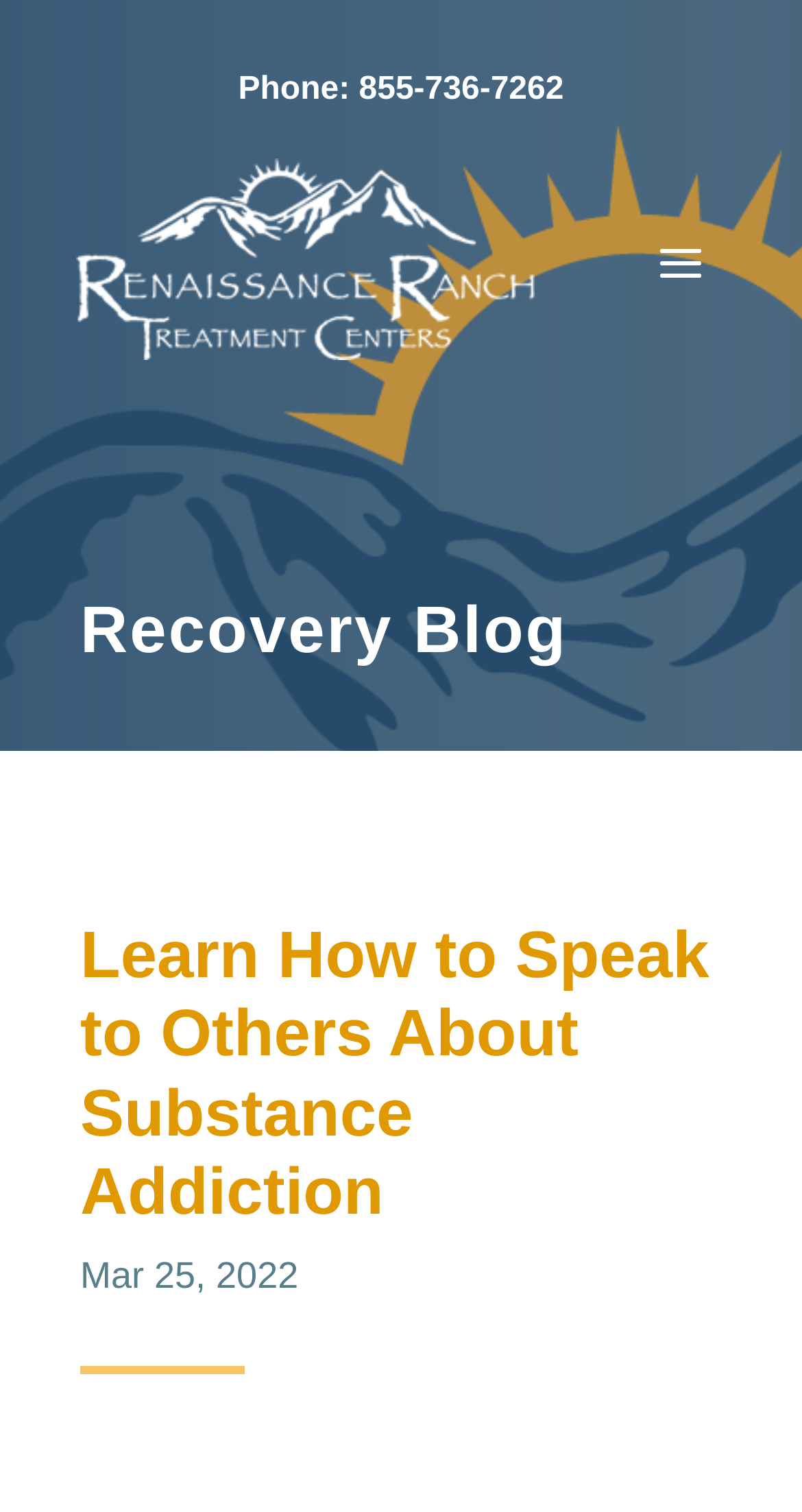Please determine the bounding box coordinates for the UI element described here. Use the format (top-left x, top-left y, bottom-right x, bottom-right y) with values bounded between 0 and 1: Phone: 855-736-7262

[0.297, 0.048, 0.703, 0.071]